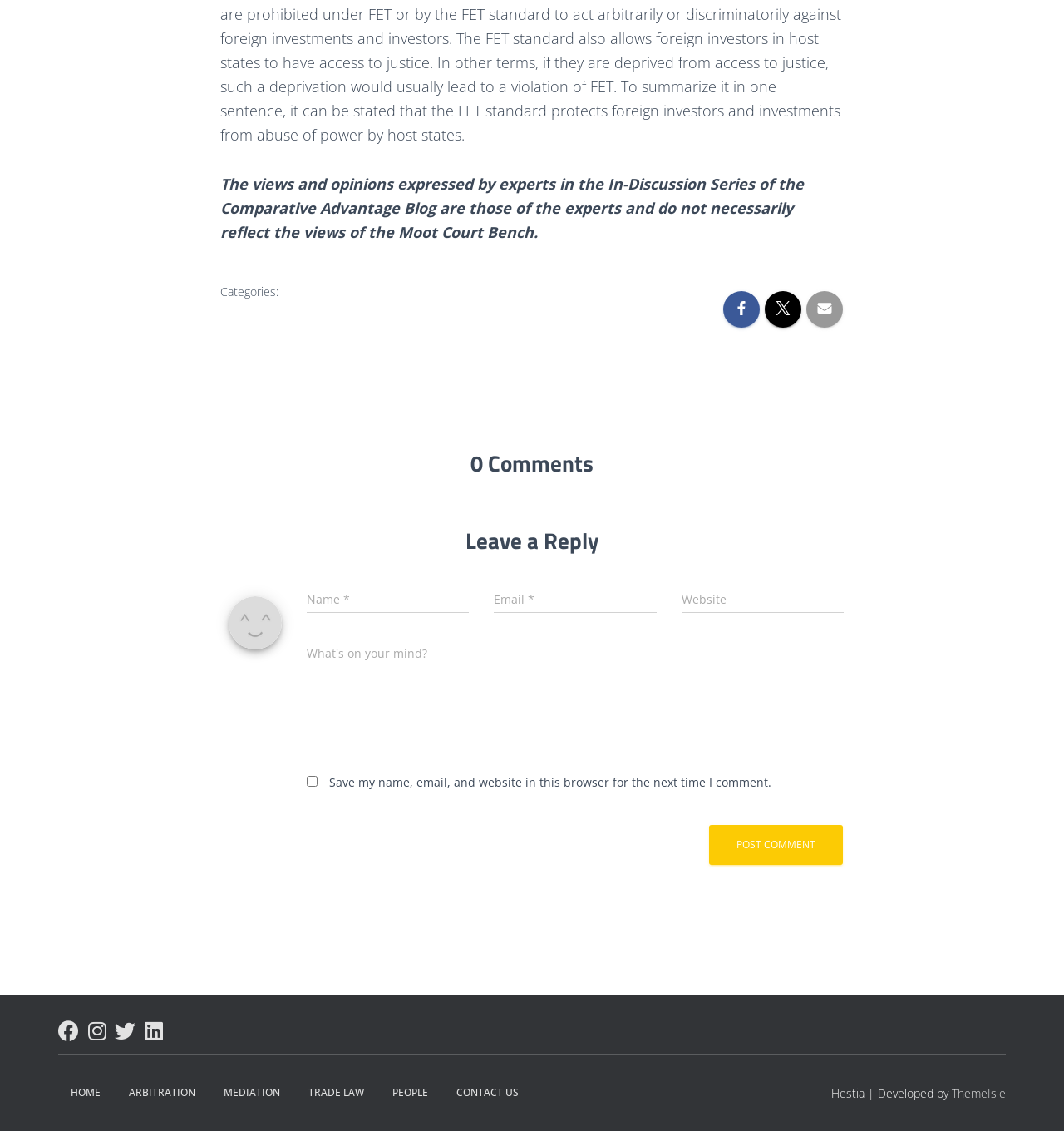Respond with a single word or phrase to the following question: What type of website is this?

Blog or discussion forum